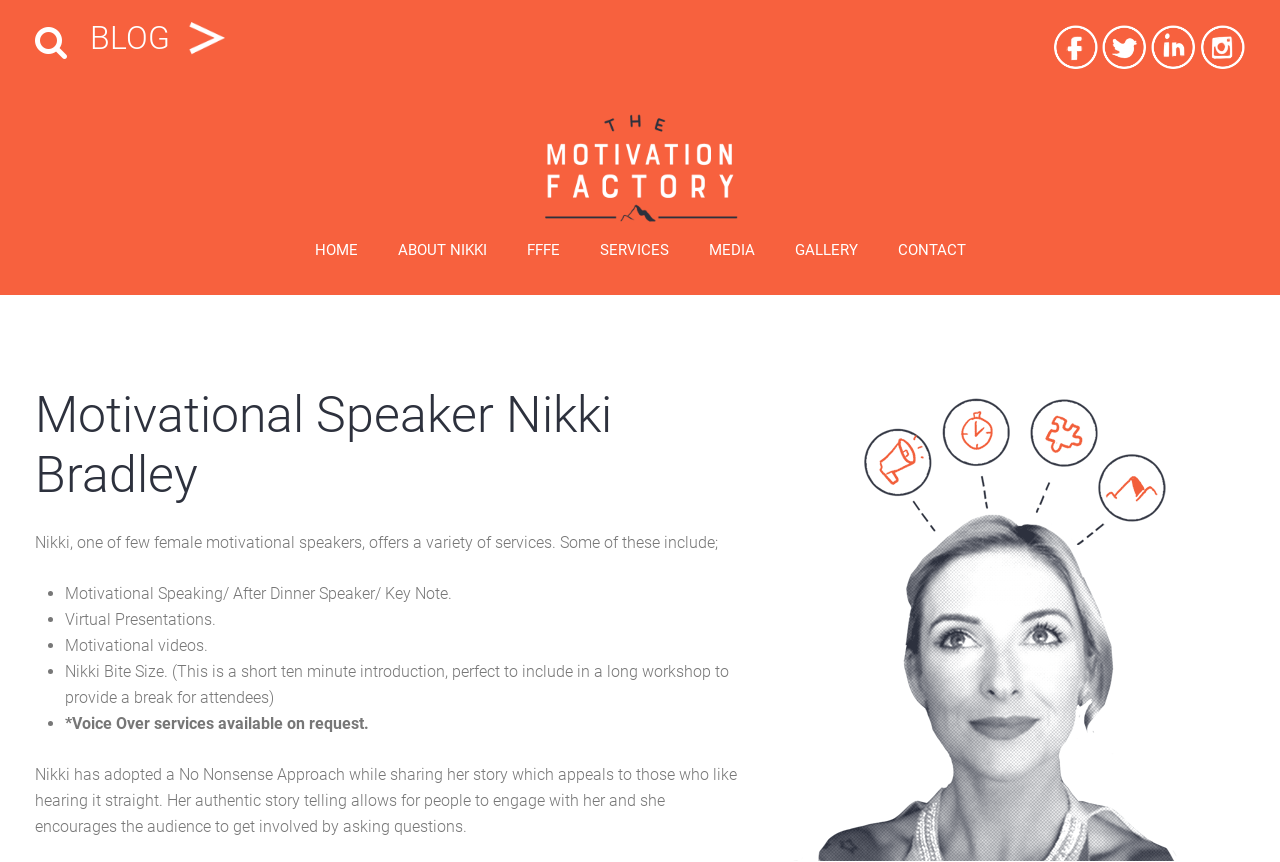Pinpoint the bounding box coordinates of the area that must be clicked to complete this instruction: "Click on 'What is the difference between Traveller and Tourist?'".

None